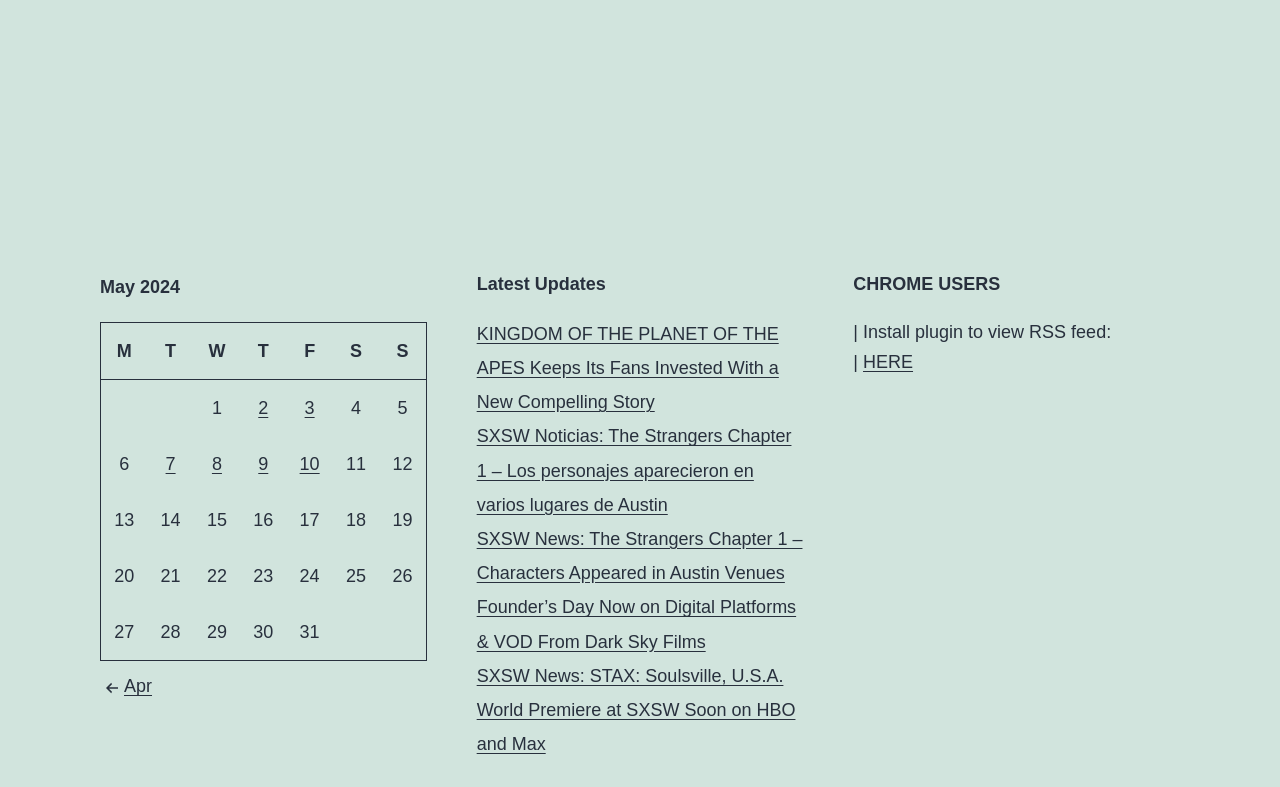Determine the bounding box coordinates of the area to click in order to meet this instruction: "Click the 'Sign Up' button".

None